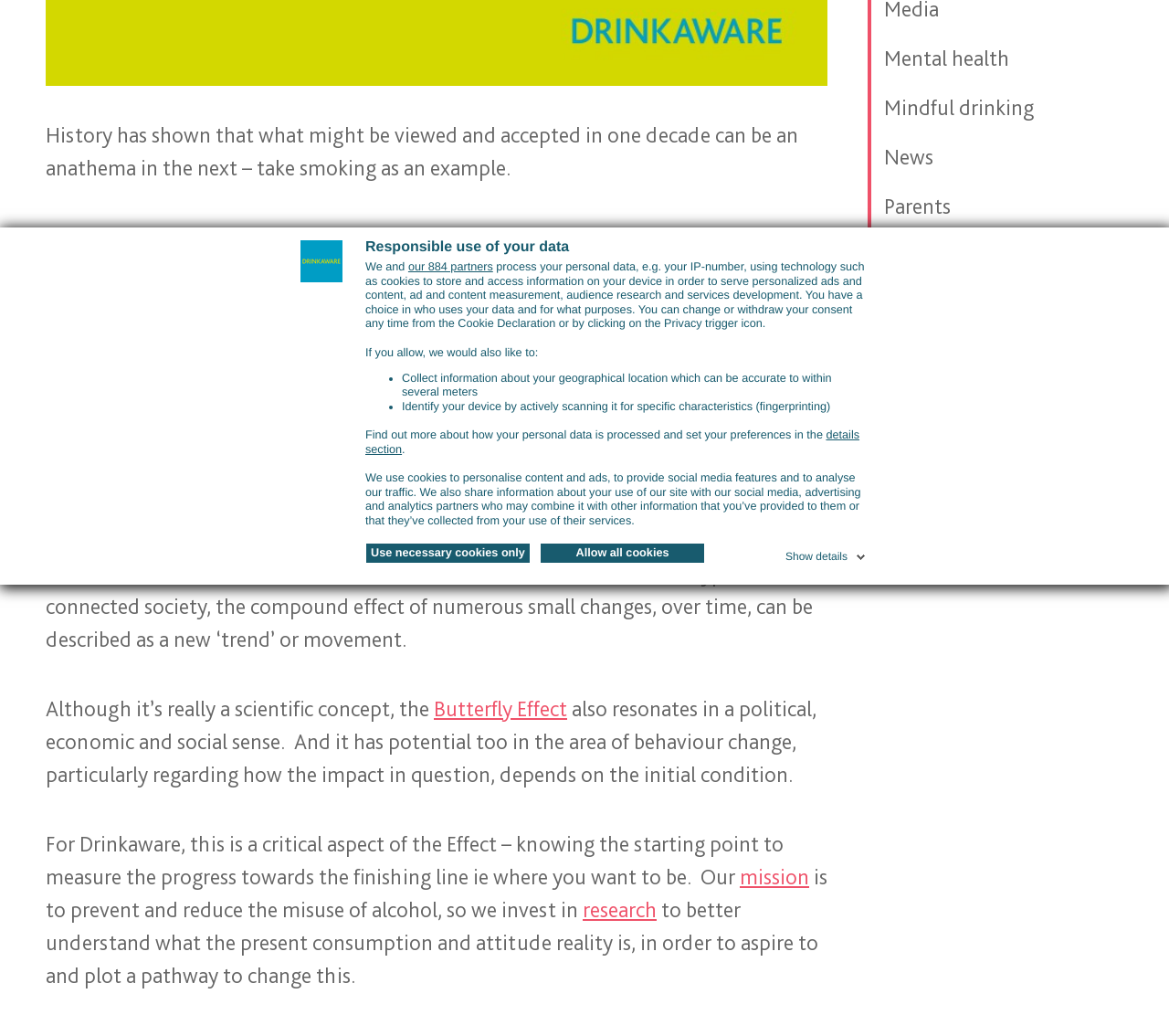Determine the bounding box of the UI element mentioned here: "Allow all cookies". The coordinates must be in the format [left, top, right, bottom] with values ranging from 0 to 1.

[0.462, 0.524, 0.602, 0.543]